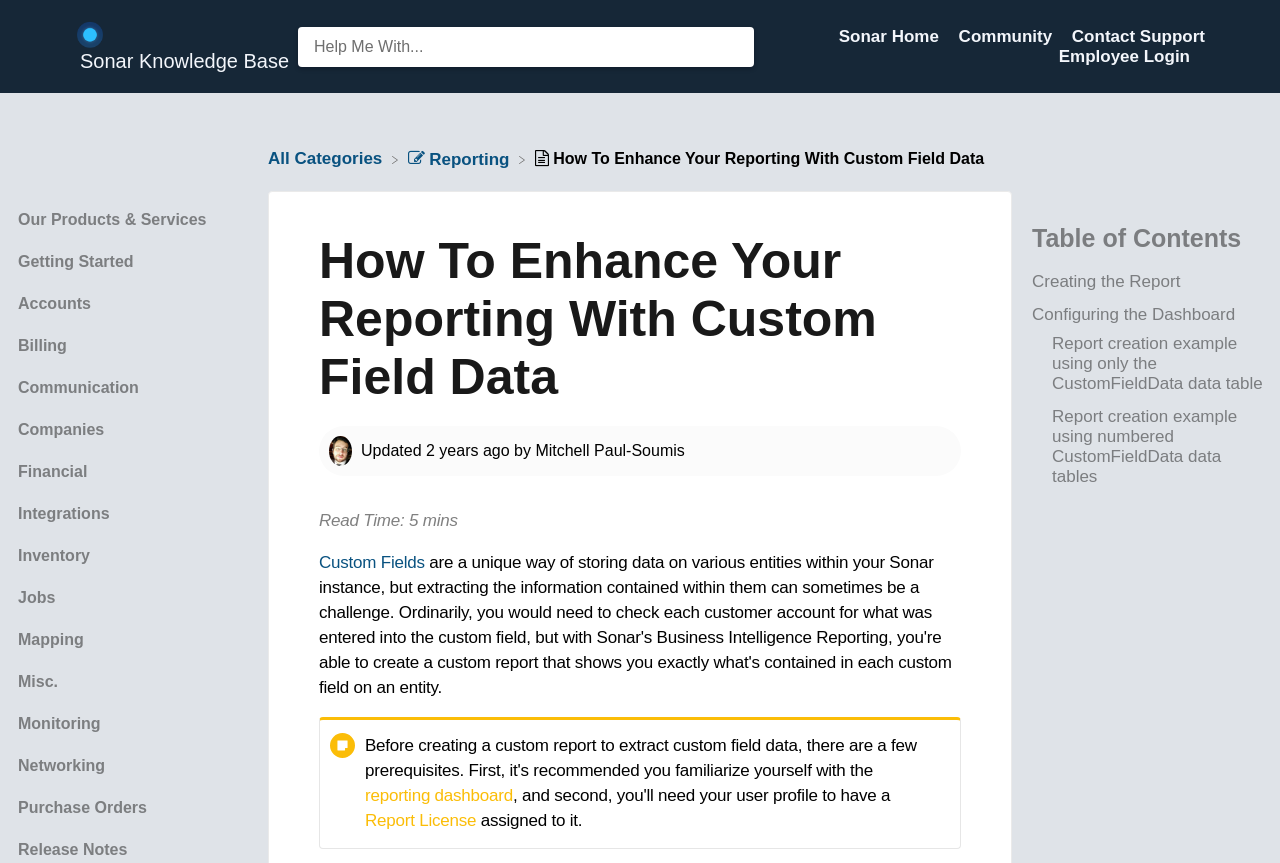What is the read time of the article?
Kindly answer the question with as much detail as you can.

The read time of the article is located at the bottom of the webpage, and it is mentioned as 'Read Time: 5 mins'.